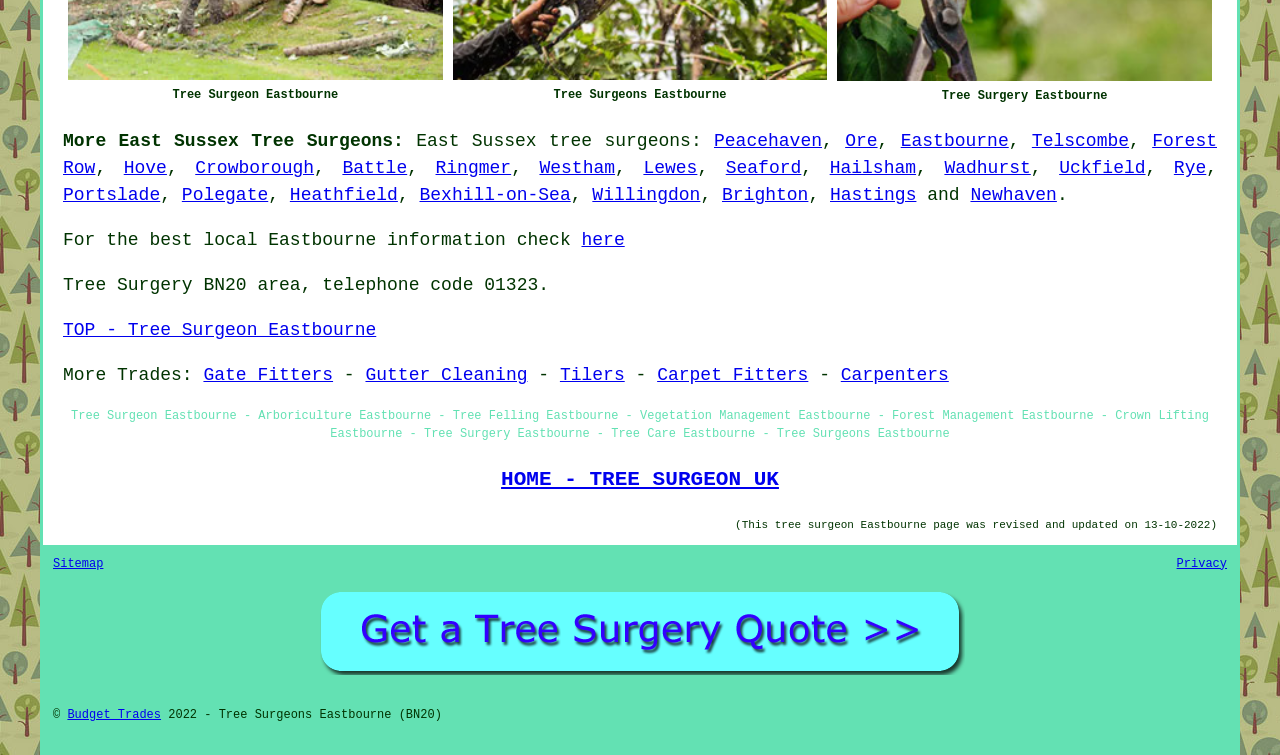What is the copyright year of the webpage?
Provide an in-depth answer to the question, covering all aspects.

The copyright year of the webpage can be determined by looking at the text '© 2022 - Tree Surgeons Eastbourne (BN20)' at the bottom of the webpage.